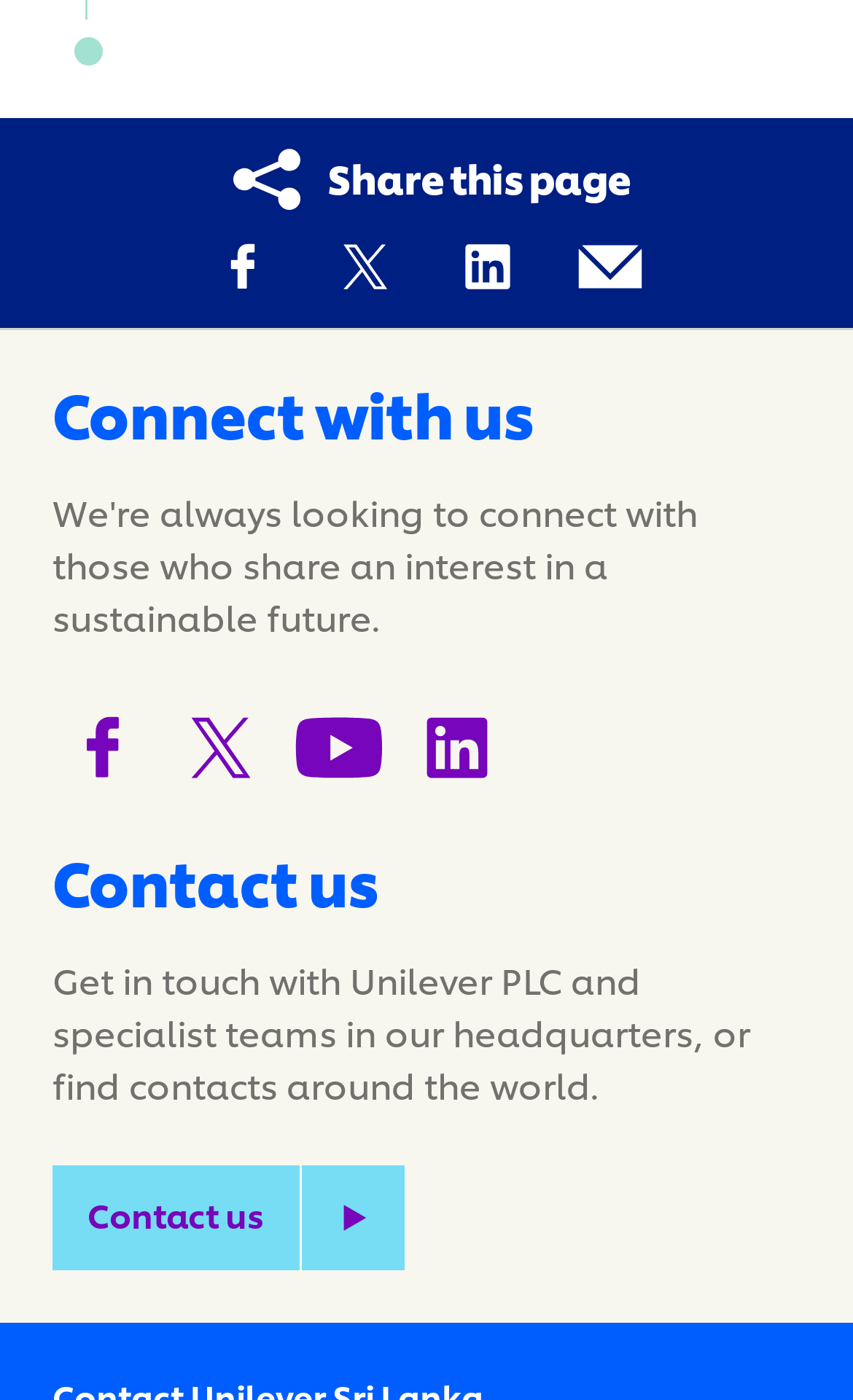Using the image as a reference, answer the following question in as much detail as possible:
What is the contact information for Unilever PLC?

The 'Contact us' section provides a brief description stating that users can get in touch with Unilever PLC and specialist teams in their headquarters, or find contacts around the world, indicating that the contact information is available for both headquarters and worldwide contacts.